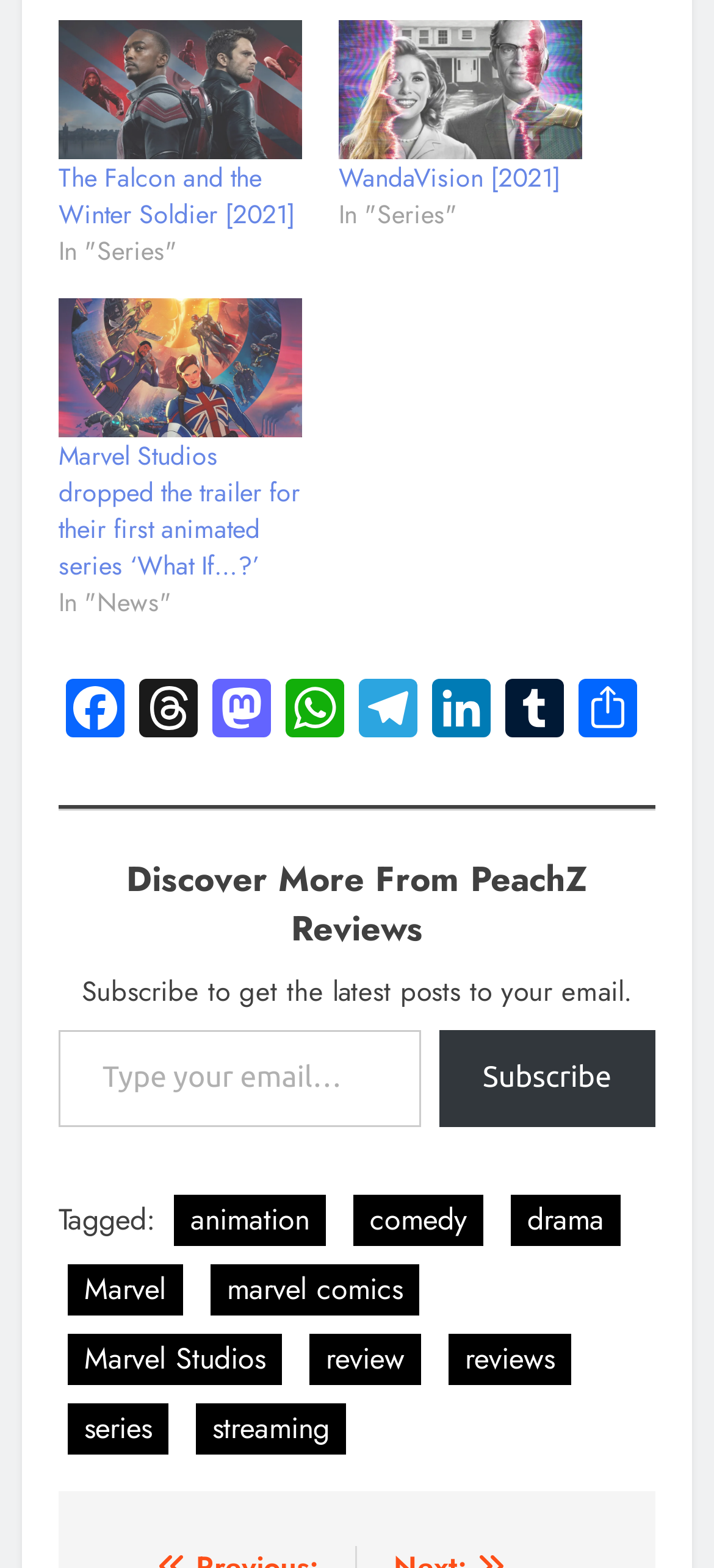What are the tags related to the post?
Please answer the question with a single word or phrase, referencing the image.

animation, comedy, drama, Marvel, etc.